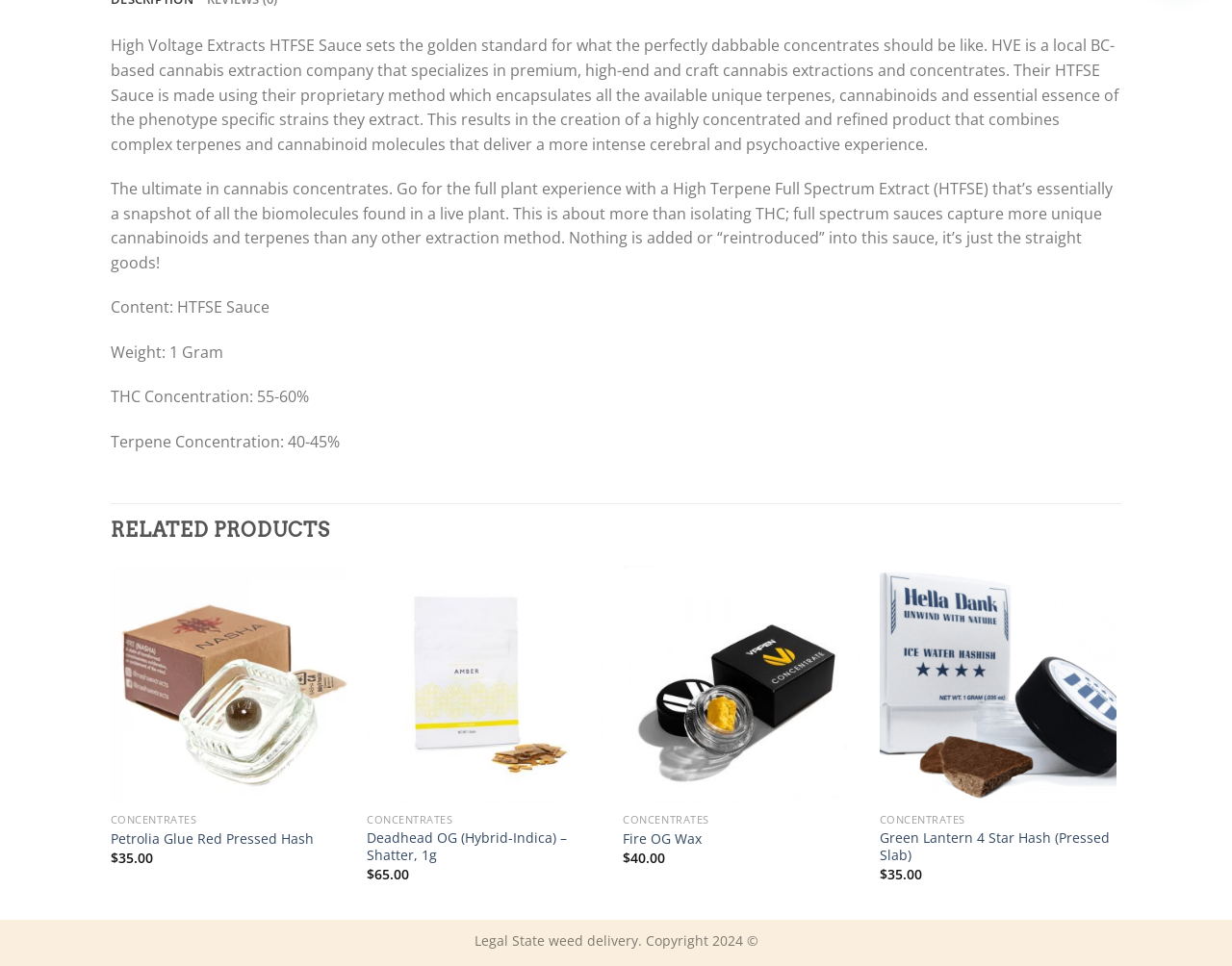Determine the bounding box coordinates of the region I should click to achieve the following instruction: "Read the latest news". Ensure the bounding box coordinates are four float numbers between 0 and 1, i.e., [left, top, right, bottom].

None